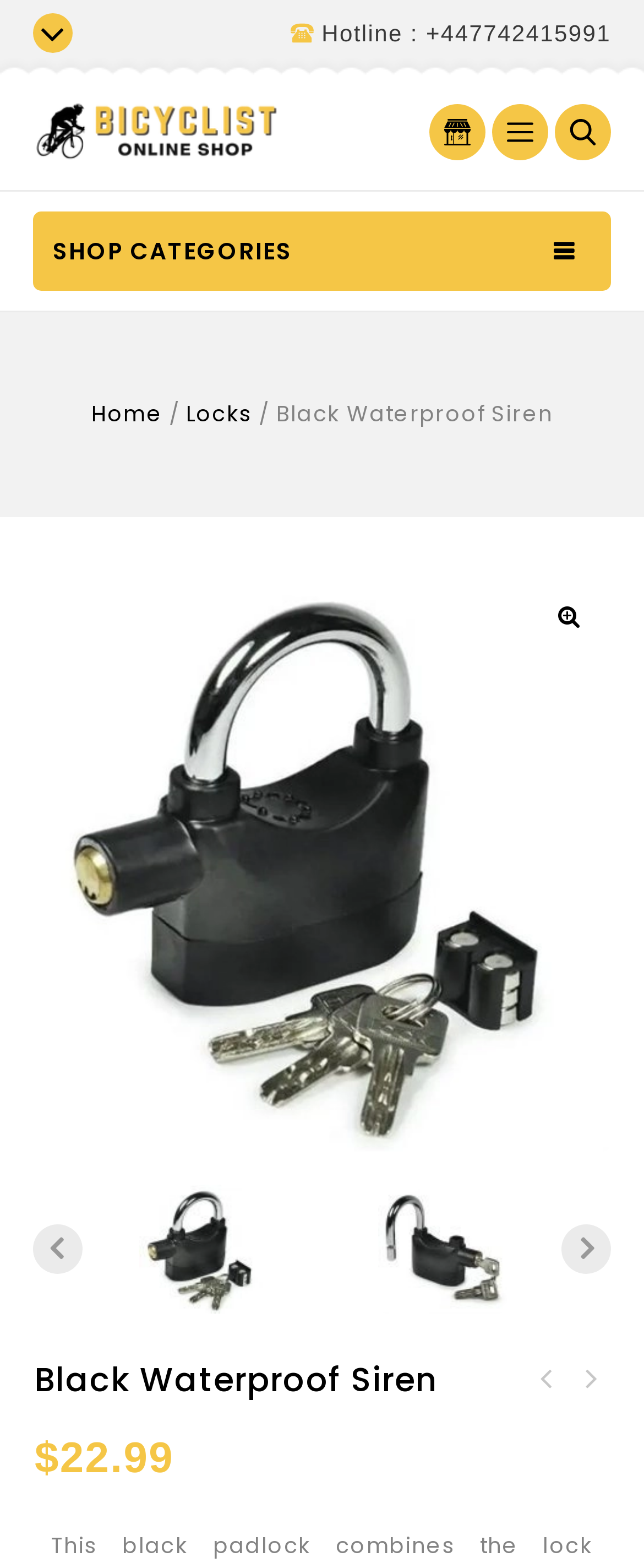How many images are there on the product page?
Refer to the screenshot and deliver a thorough answer to the question presented.

I counted the images on the product page and found three images: the product image, and two smaller images below it.